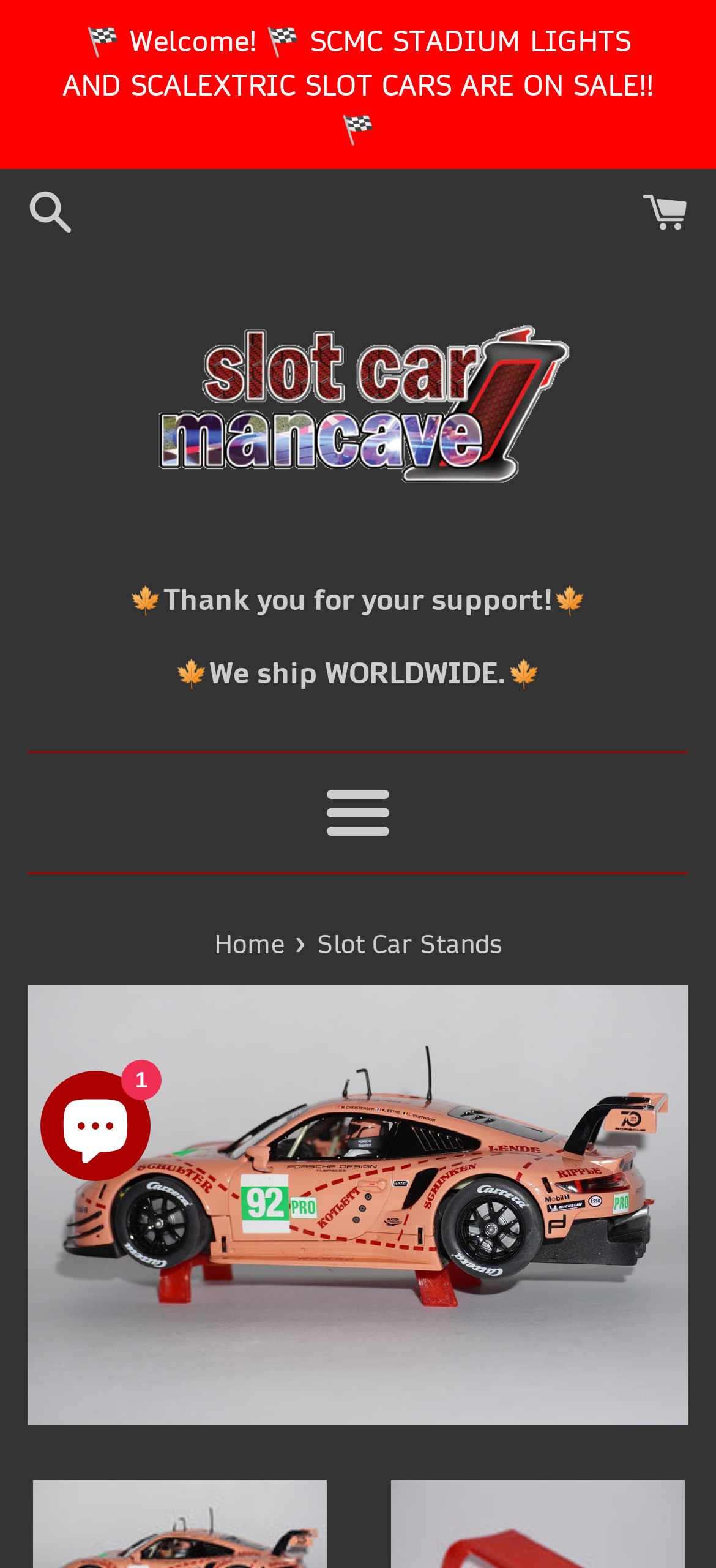What is the text above the navigation menu?
Please answer the question as detailed as possible based on the image.

The text element with the bounding box coordinates [0.038, 0.586, 0.962, 0.616] contains the text 'You are here', which is located above the navigation menu.